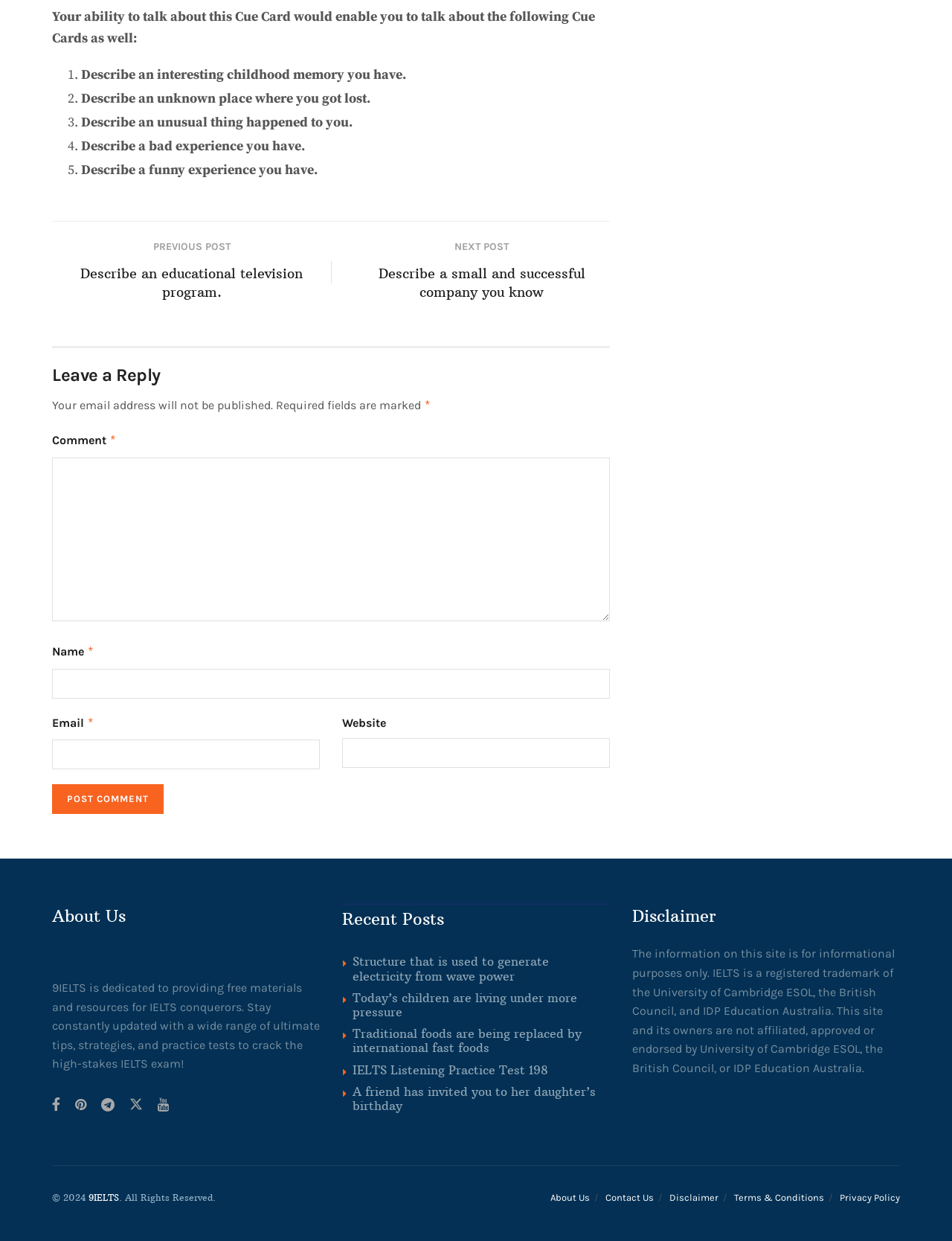Identify the bounding box coordinates for the UI element that matches this description: "Privacy Policy".

[0.882, 0.956, 0.945, 0.965]